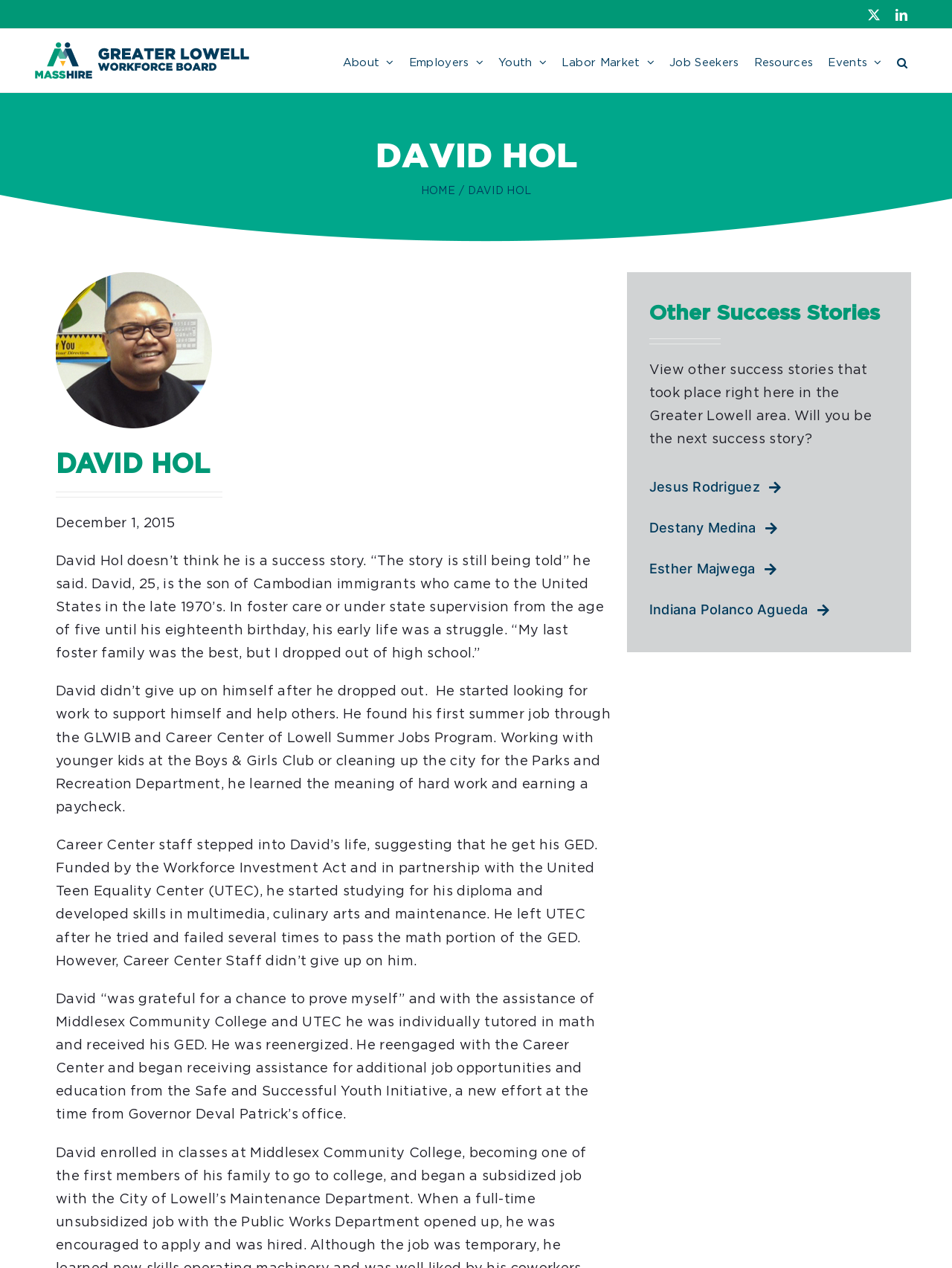Describe all the key features and sections of the webpage thoroughly.

The webpage is about David Hol, a 25-year-old son of Cambodian immigrants who has overcome challenges in his life. At the top right corner, there are social media links, including LinkedIn, and a close button. On the top left, there is a logo of MassHire Greater Lowell Workforce Development Board, which is also a link.

Below the logo, there is a main navigation menu with seven links: About, Employers, Youth, Labor Market, Job Seekers, Resources, and Events. The menu spans across the top of the page. On the right side of the navigation menu, there is a search button.

The main content of the page is divided into two sections. The top section has a heading "DAVID HOL" and a link to "HOME" on the right side. Below the heading, there is an image of David smiling. The section also includes a paragraph of text describing David's life, including his struggles in foster care and his determination to succeed.

The second section is a series of paragraphs that continue David's story, describing how he got his GED and developed skills in various areas. The text is divided into four paragraphs, each describing a different stage of David's journey.

On the right side of the page, there is a section titled "Other Success Stories" with a heading and a paragraph of text. Below the paragraph, there are four links to other success stories: Jesus Rodriguez, Destany Medina, Esther Majwega, and Indiana Polanco Agueda.

At the bottom right corner of the page, there is a "Go to Top" link.